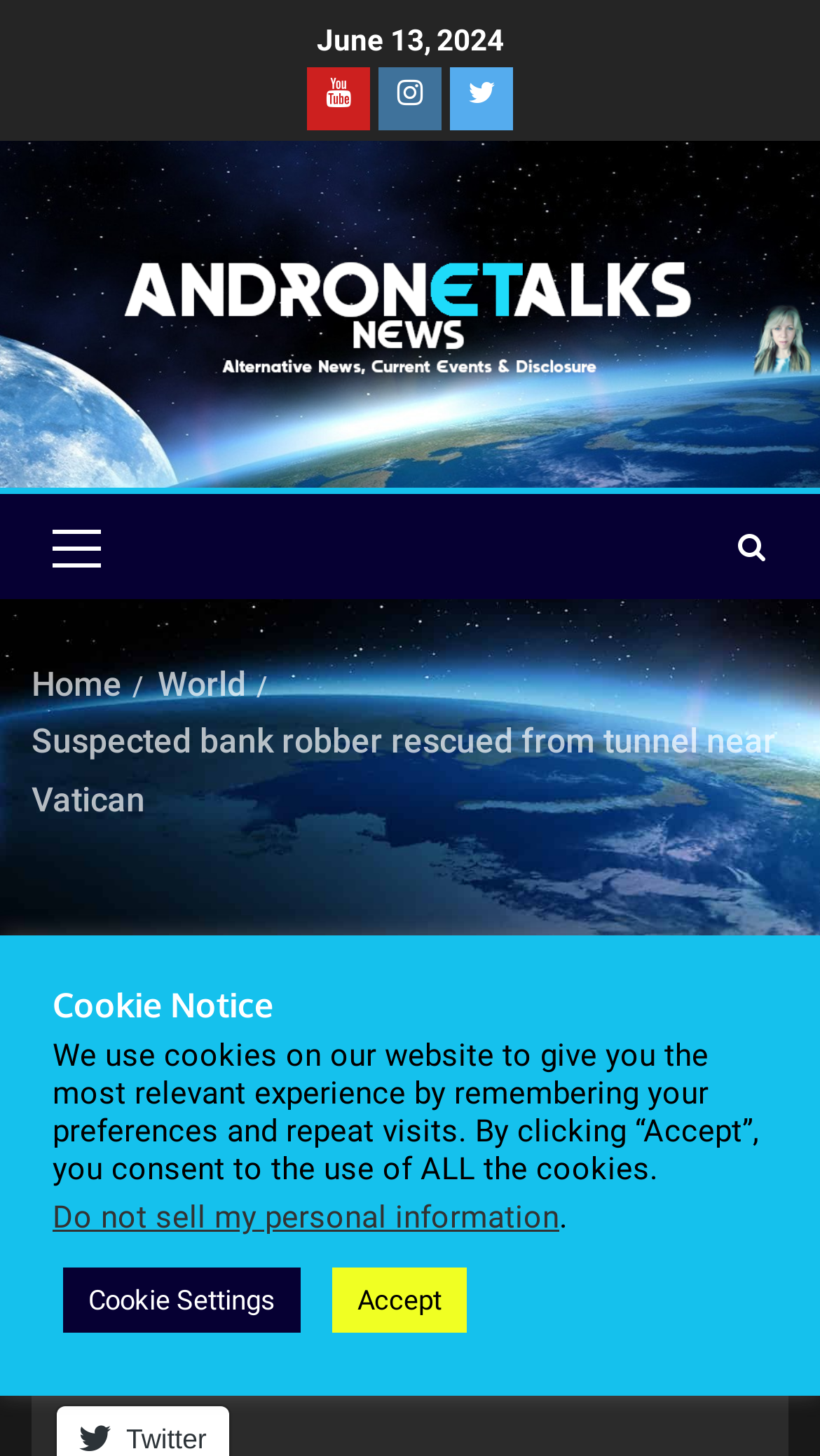Identify the bounding box coordinates of the clickable region necessary to fulfill the following instruction: "Check NEWS". The bounding box coordinates should be four float numbers between 0 and 1, i.e., [left, top, right, bottom].

[0.217, 0.694, 0.344, 0.721]